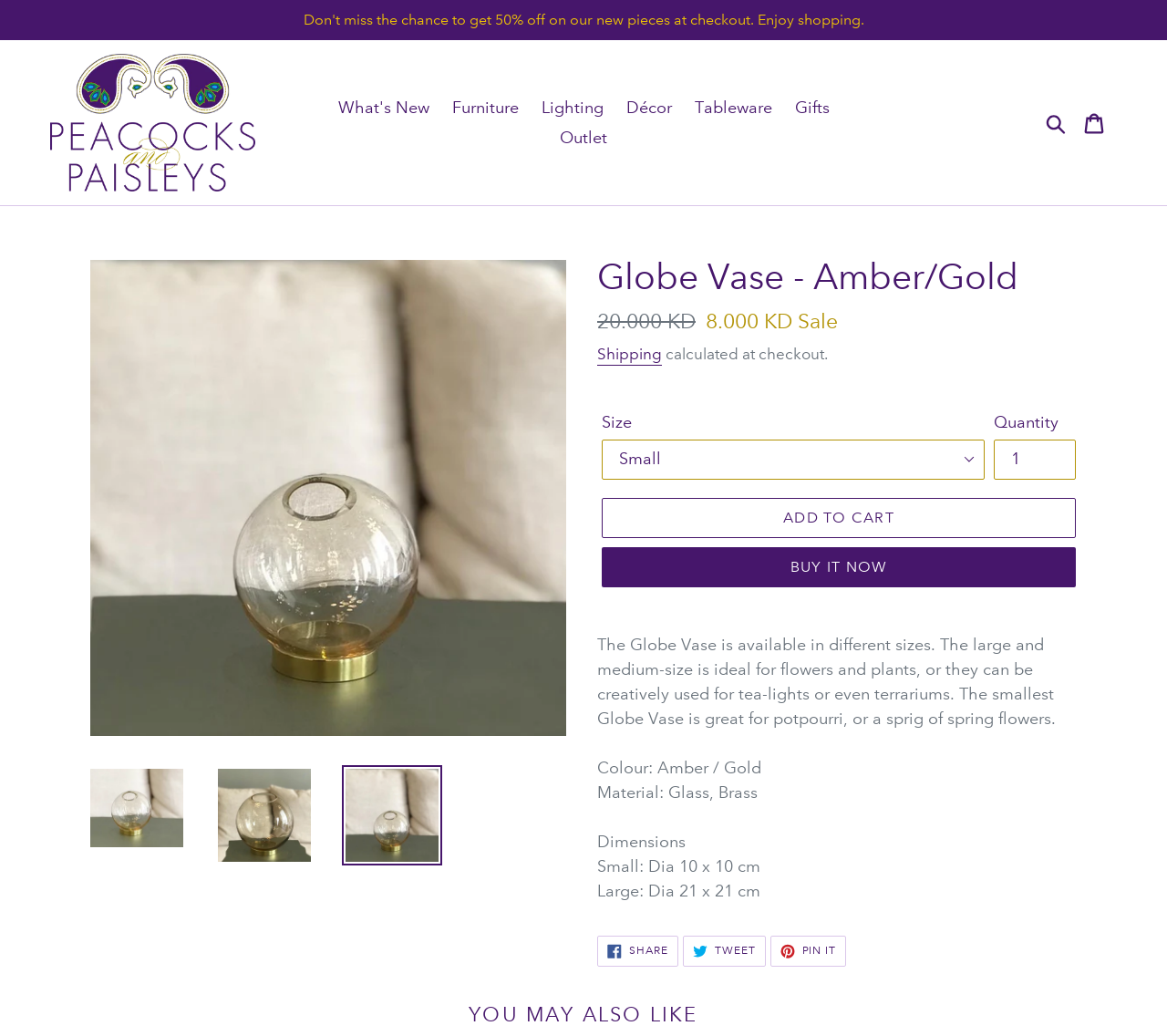Provide the bounding box coordinates of the UI element this sentence describes: "Holy-Bible.online".

None